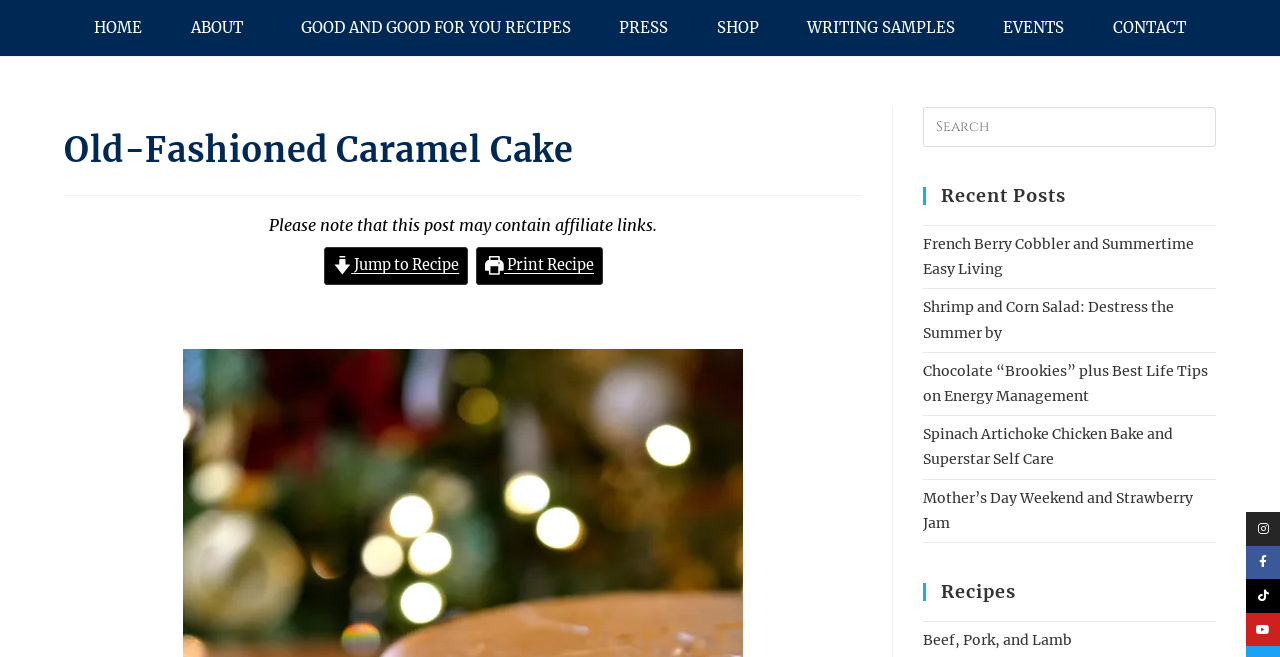Articulate a complete and detailed caption of the webpage elements.

This webpage is about a classic old-fashioned southern caramel cake recipe, with a focus on holiday memories. At the top, there is a navigation menu with links to "HOME", "ABOUT", "GOOD AND GOOD FOR YOU RECIPES", "PRESS", "SHOP", "WRITING SAMPLES", "EVENTS", and "CONTACT". 

Below the navigation menu, there is a header section with a heading "Old-Fashioned Caramel Cake". A note about affiliate links is displayed below the header. There are two buttons, "Jump to Recipe" and "Print Recipe", accompanied by small images. 

The main content area is divided into two sections. On the left, there is a large section dedicated to the caramel cake recipe. On the right, there is a sidebar with several sections. The top section is a search bar labeled "Search this website". Below the search bar, there is a "Recent Posts" section with five links to recent articles, including "French Berry Cobbler and Summertime Easy Living" and "Mother’s Day Weekend and Strawberry Jam". 

Further down the sidebar, there is a "Recipes" section with a single link to "Beef, Pork, and Lamb" recipes. At the very bottom of the page, there are four social media links to Instagram, Facebook, TikTok, and YouTube.